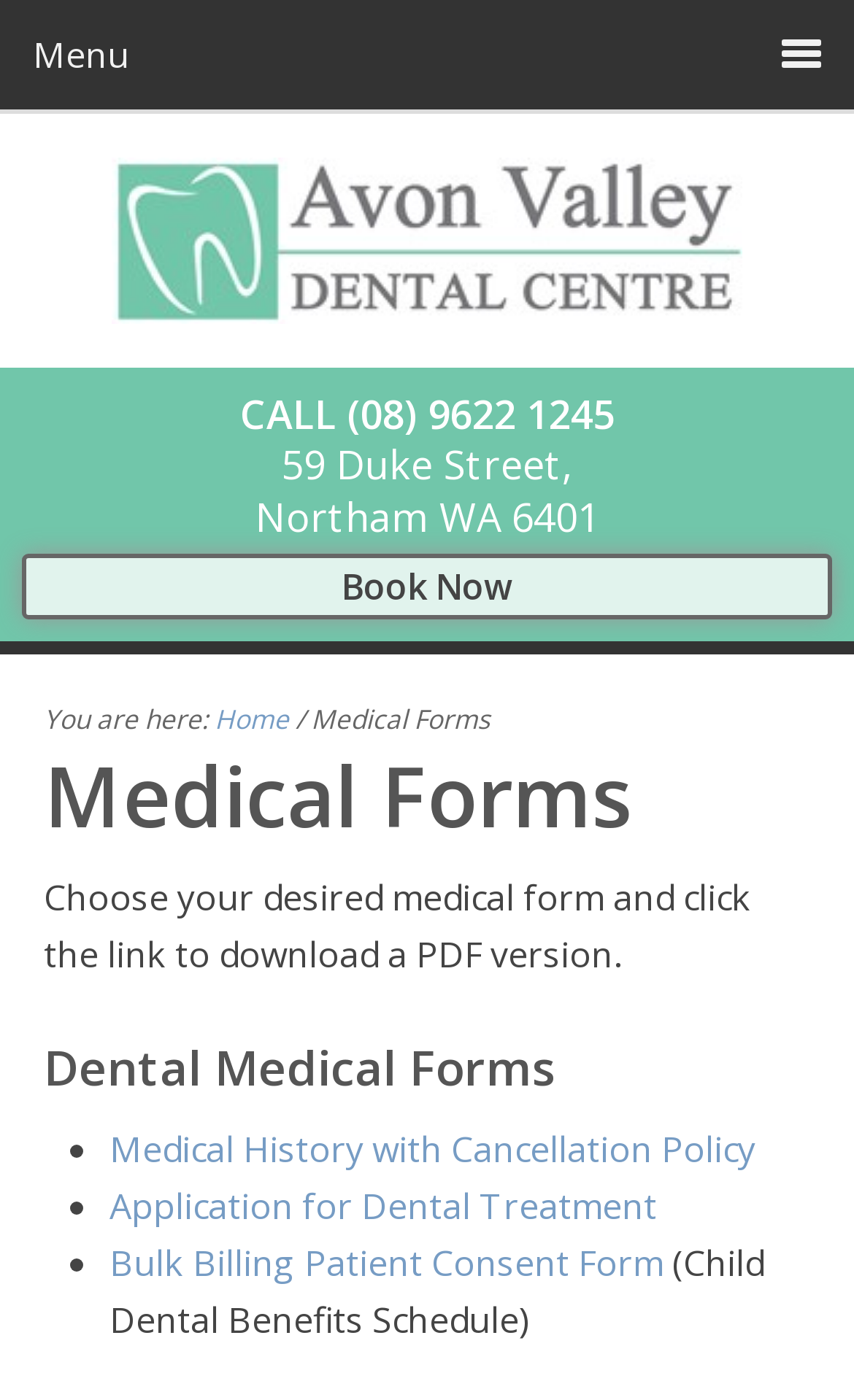What is the schedule related to the Bulk Billing Patient Consent Form?
Using the visual information, answer the question in a single word or phrase.

Child Dental Benefits Schedule